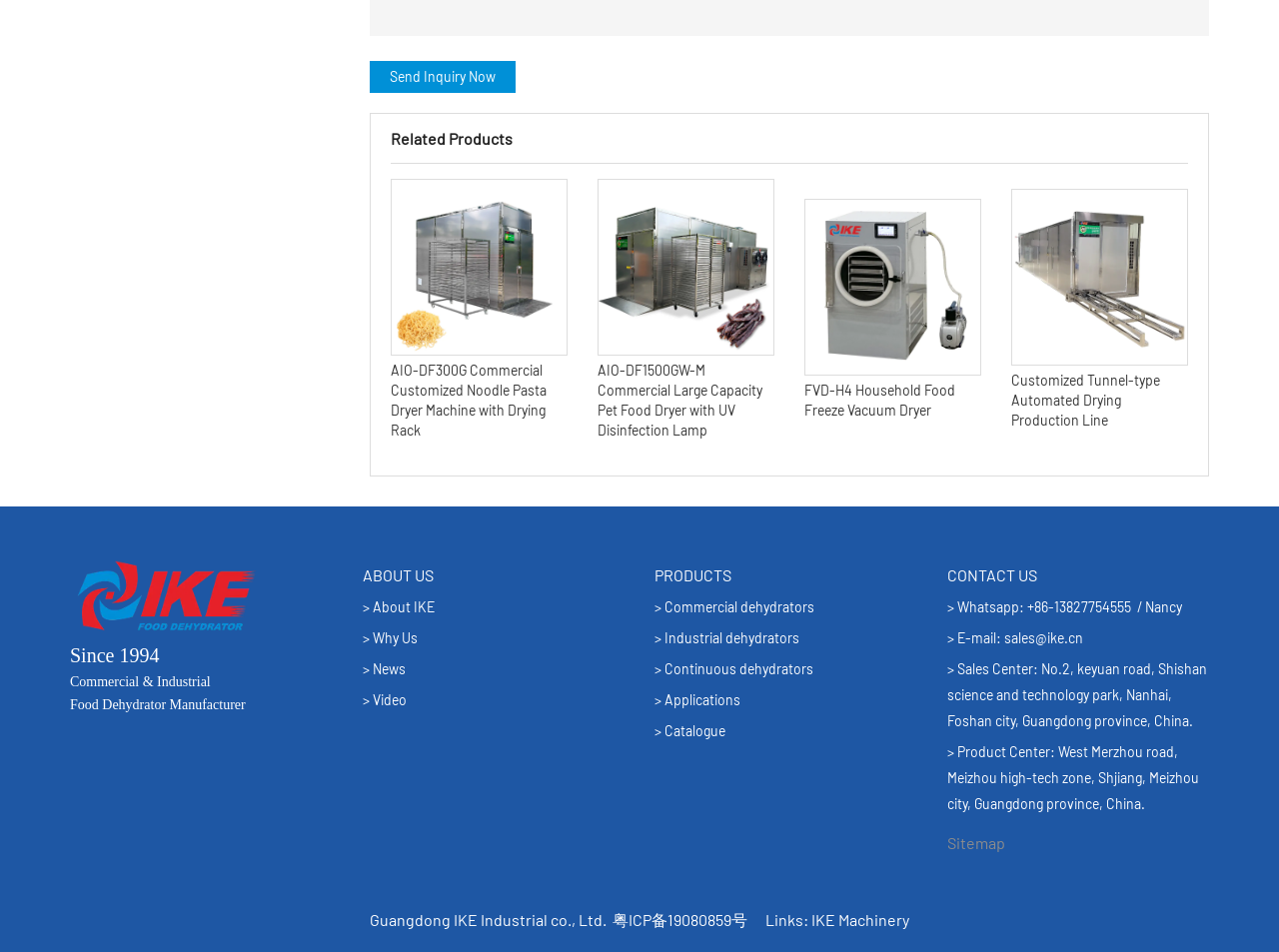Please mark the clickable region by giving the bounding box coordinates needed to complete this instruction: "View the 'IKE Electric Stainless Steel Grinder Powder Machine' product".

[0.144, 0.264, 0.282, 0.391]